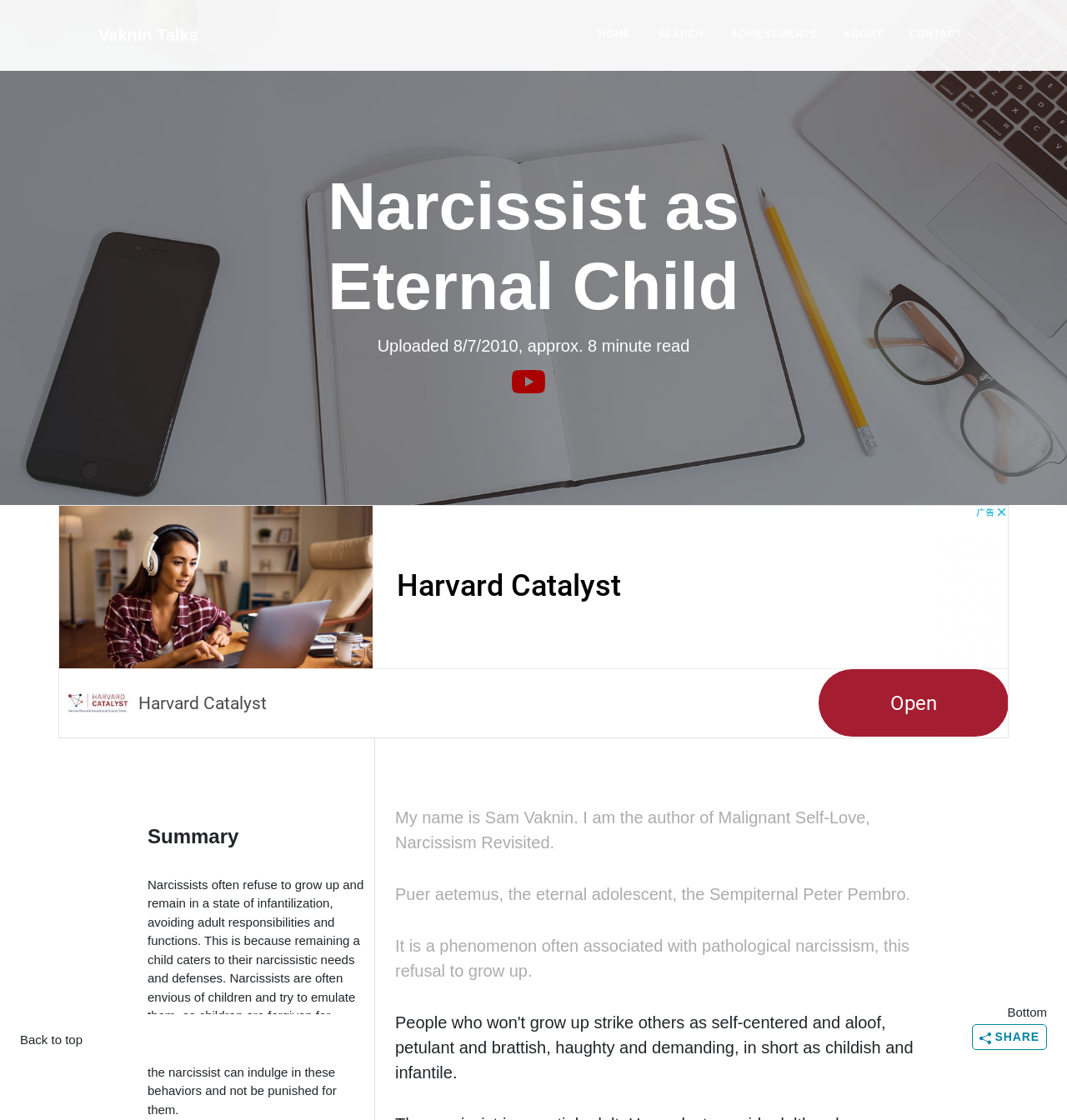Could you provide the bounding box coordinates for the portion of the screen to click to complete this instruction: "Share the content"?

[0.911, 0.914, 0.981, 0.938]